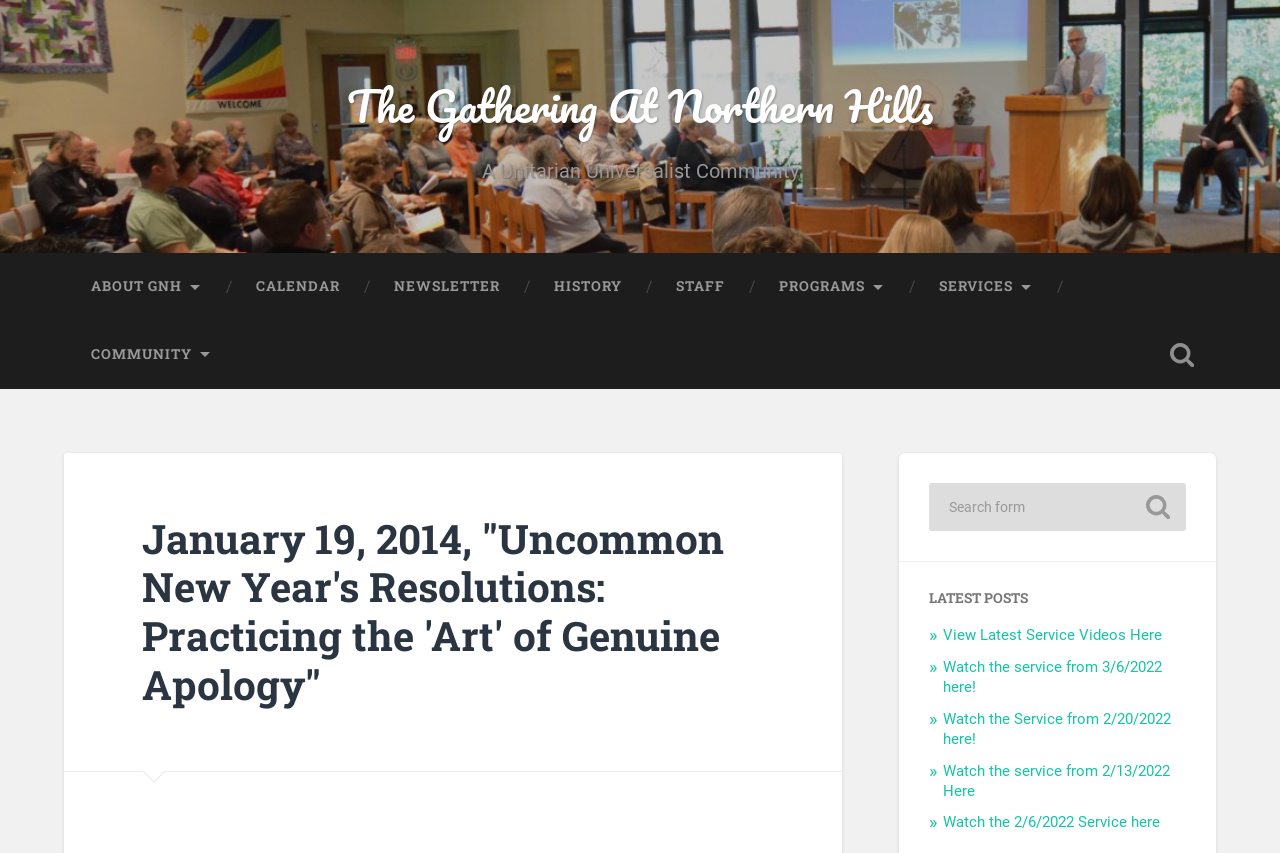Determine the bounding box coordinates of the clickable region to execute the instruction: "Go to ABOUT GNH". The coordinates should be four float numbers between 0 and 1, denoted as [left, top, right, bottom].

[0.05, 0.296, 0.179, 0.376]